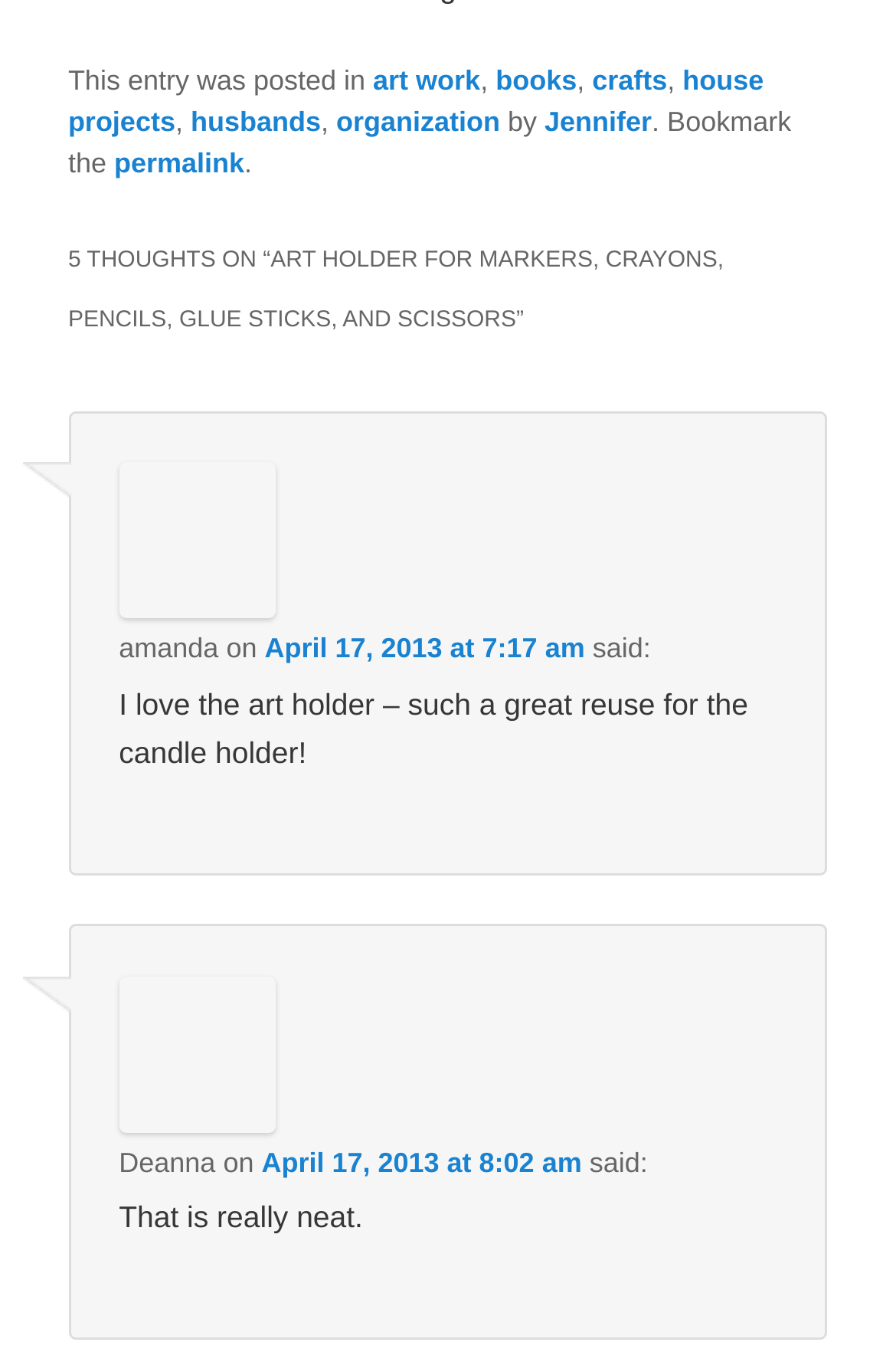Based on the image, provide a detailed response to the question:
What is the category of the post?

The category of the post can be determined by looking at the footer section of the webpage, where it says 'This entry was posted in' followed by a list of categories, including 'art work', 'books', 'crafts', and others.